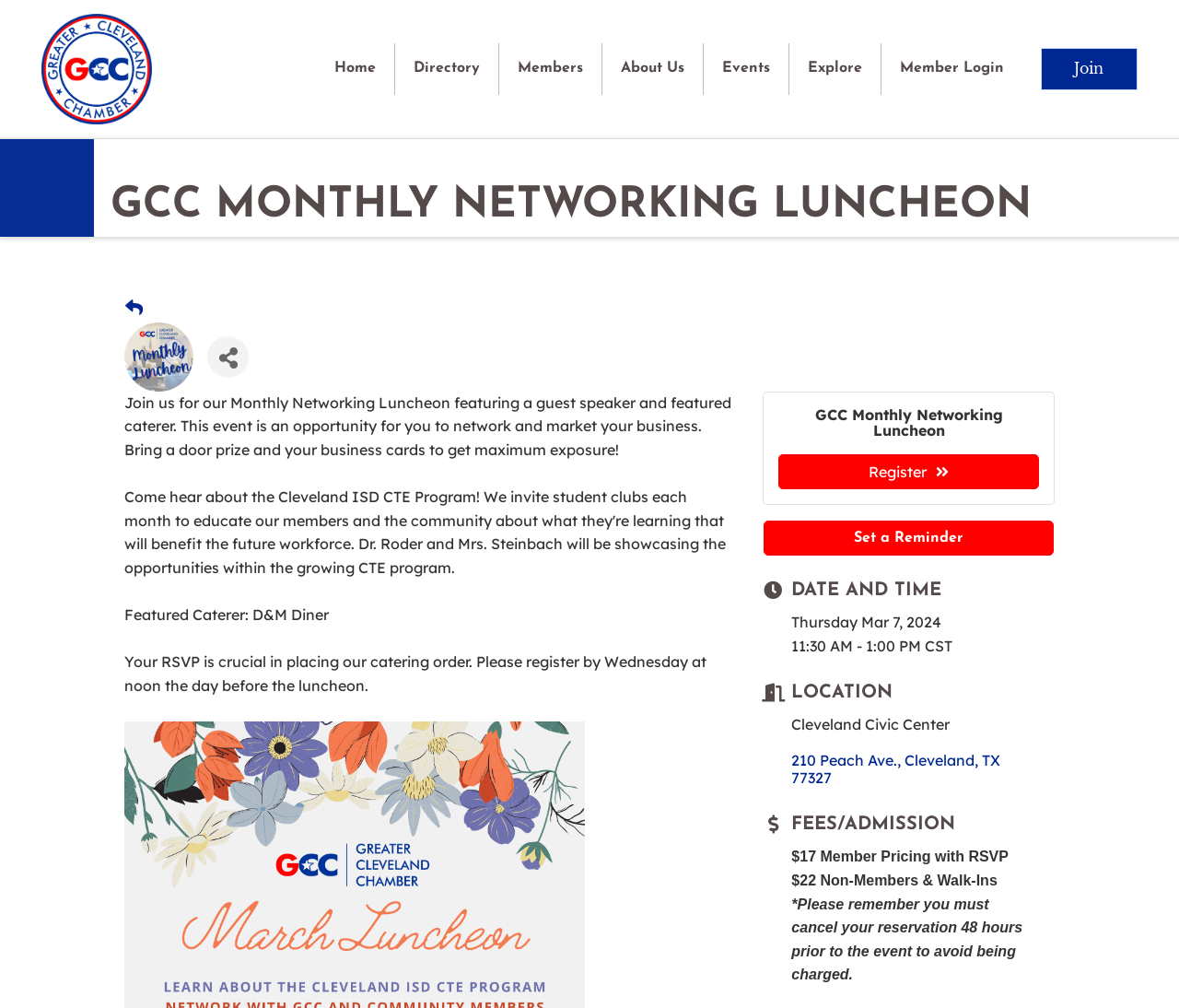Identify the bounding box coordinates for the element that needs to be clicked to fulfill this instruction: "Click the 'Set a Reminder' button". Provide the coordinates in the format of four float numbers between 0 and 1: [left, top, right, bottom].

[0.648, 0.516, 0.894, 0.551]